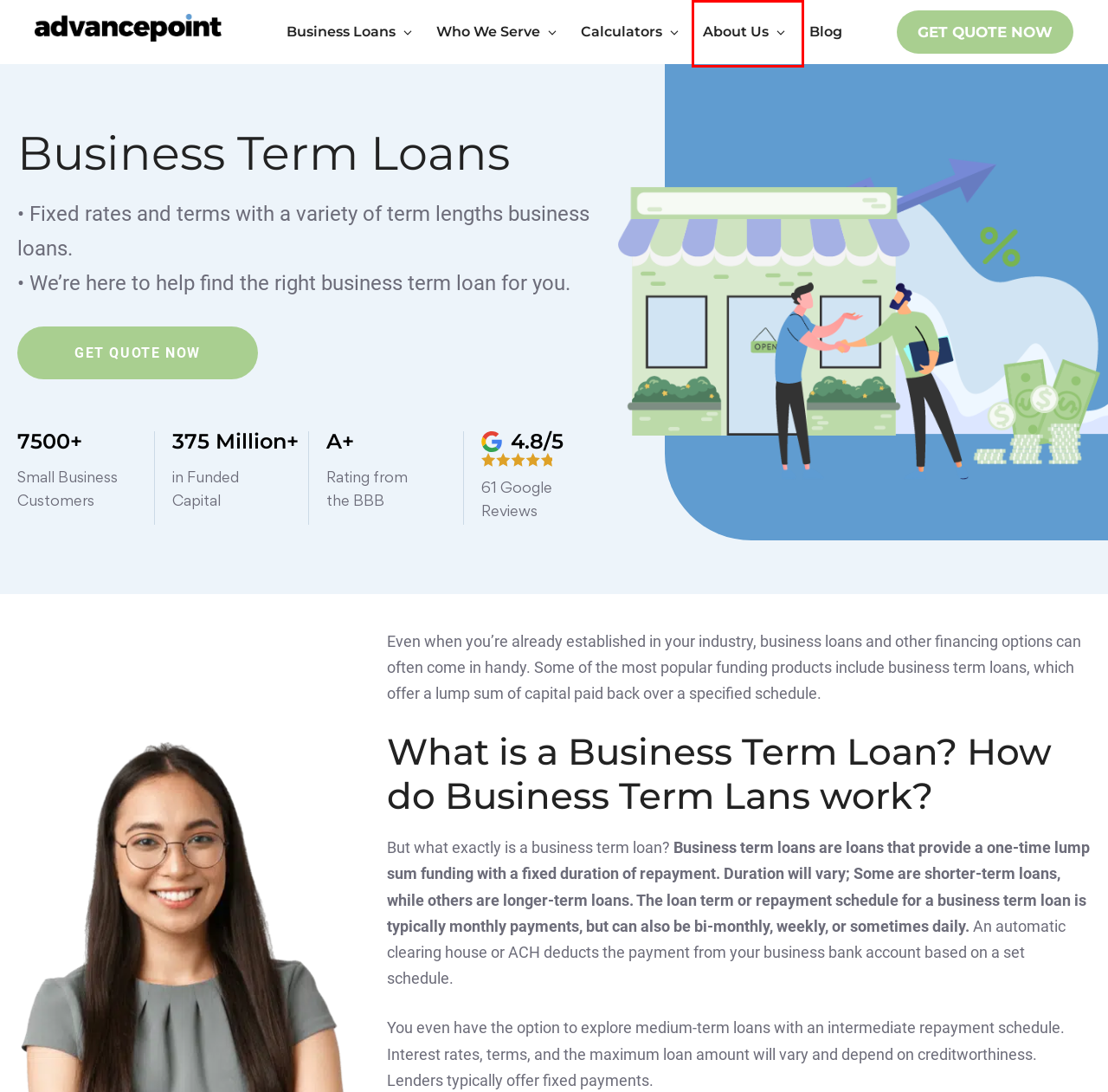Look at the screenshot of a webpage with a red bounding box and select the webpage description that best corresponds to the new page after clicking the element in the red box. Here are the options:
A. Florida Small Business Loans | Same Day Funding SBA Loans
B. Business Loans for Bad Credit | Bad Credit OK
C. About Us | Advancepoint Capital
D. Cash Flow Business Loans | Cash Flow Lending
E. Pre-Approved Business Loans | Approvals in 24 Hrs
F. Merchant Cash Advance | Same Day Funding | (800) 381-8920
G. Locations | Advancepoint Capital
H. Instant Business Loans | Same Day Funding

C